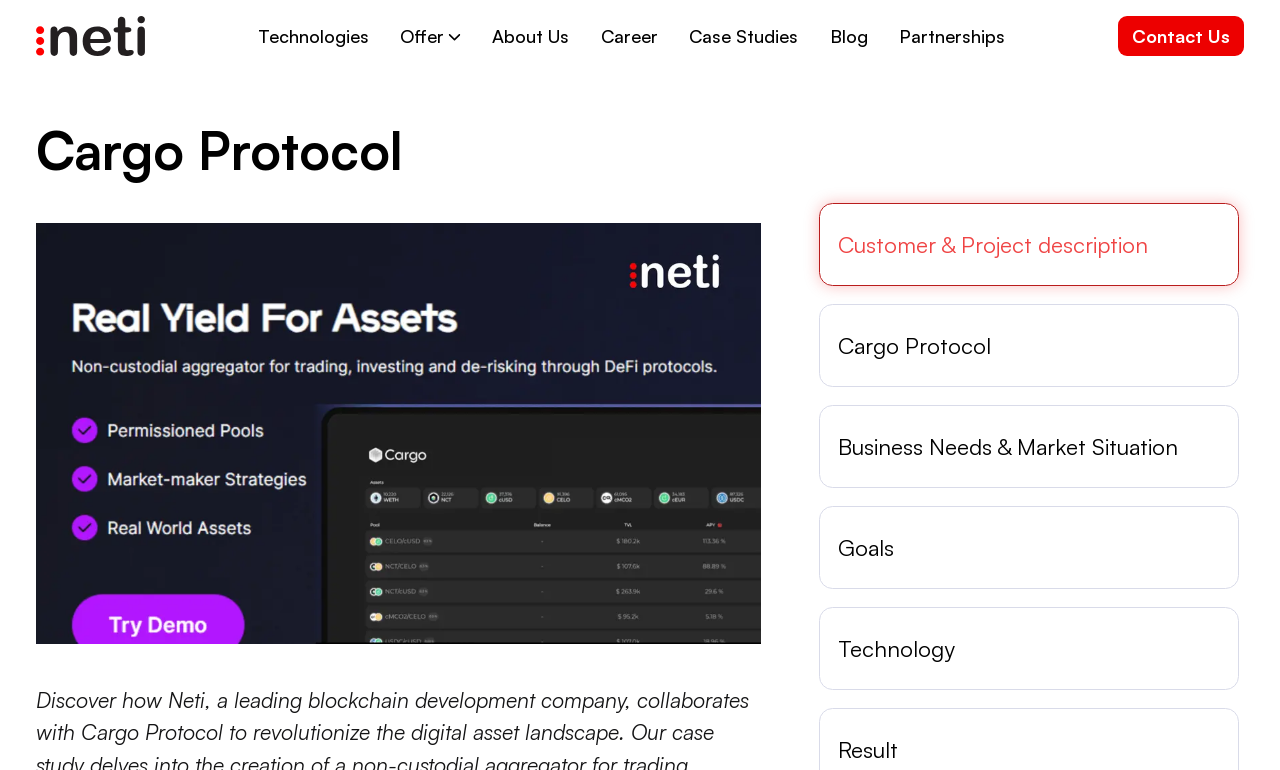Please reply with a single word or brief phrase to the question: 
What is the company logo?

Neti